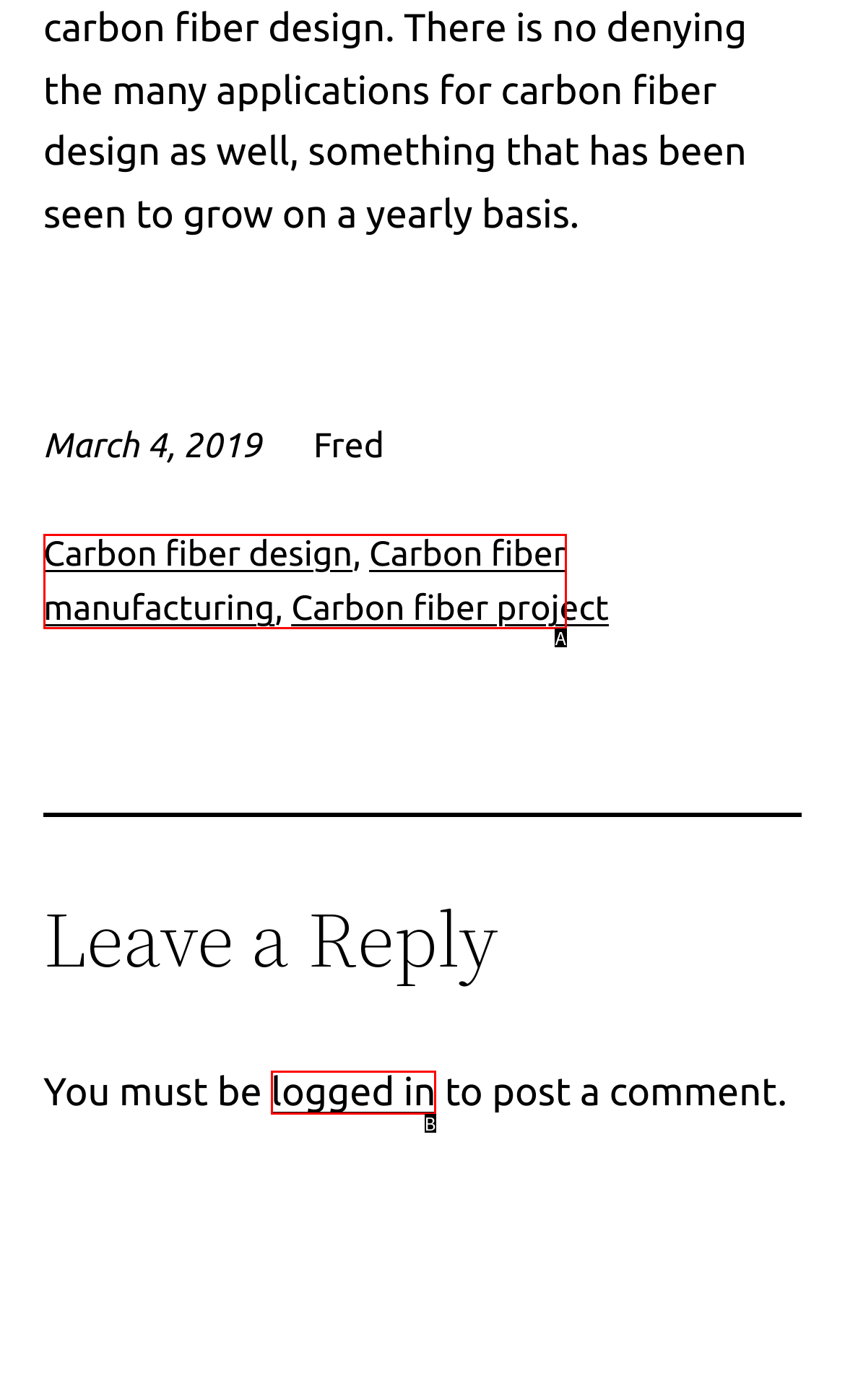Based on the description: Digital art
Select the letter of the corresponding UI element from the choices provided.

None